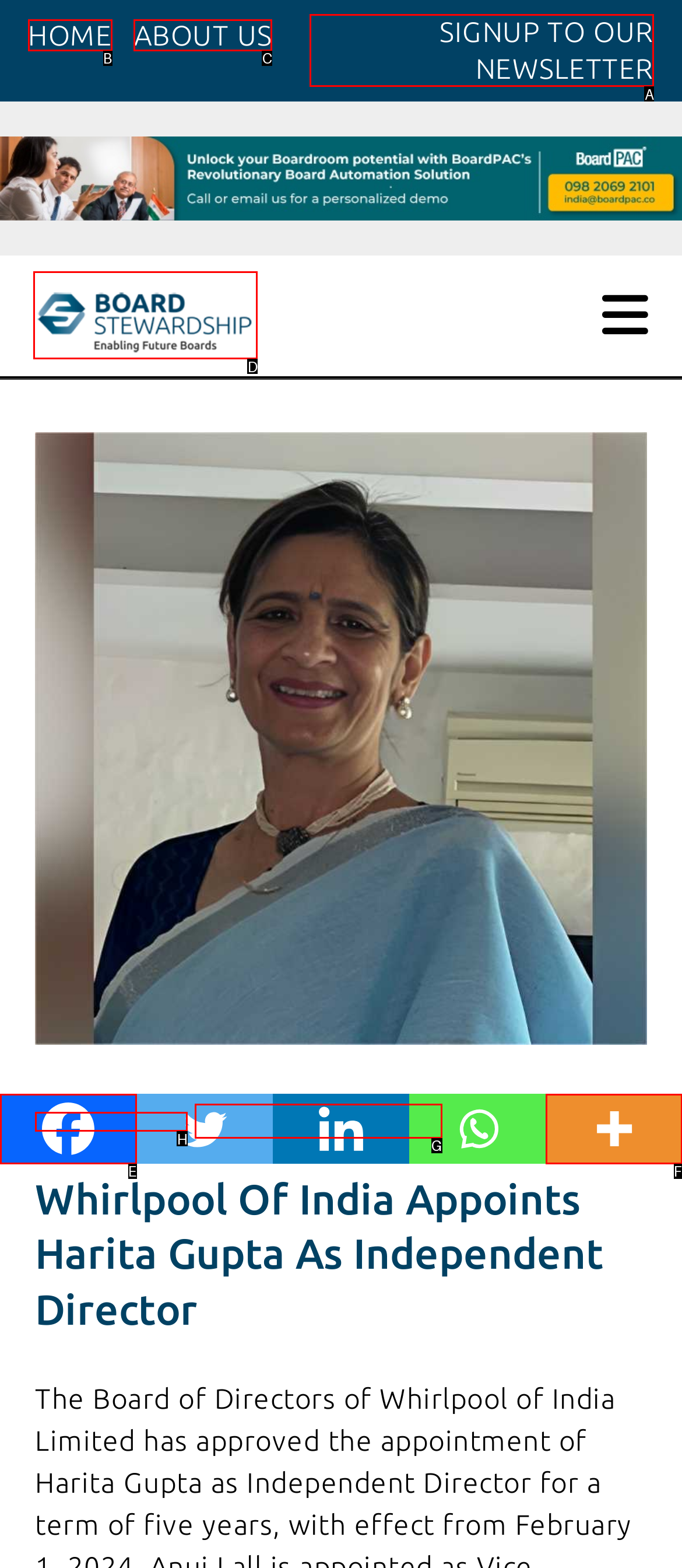Tell me which element should be clicked to achieve the following objective: visit board newsroom
Reply with the letter of the correct option from the displayed choices.

G